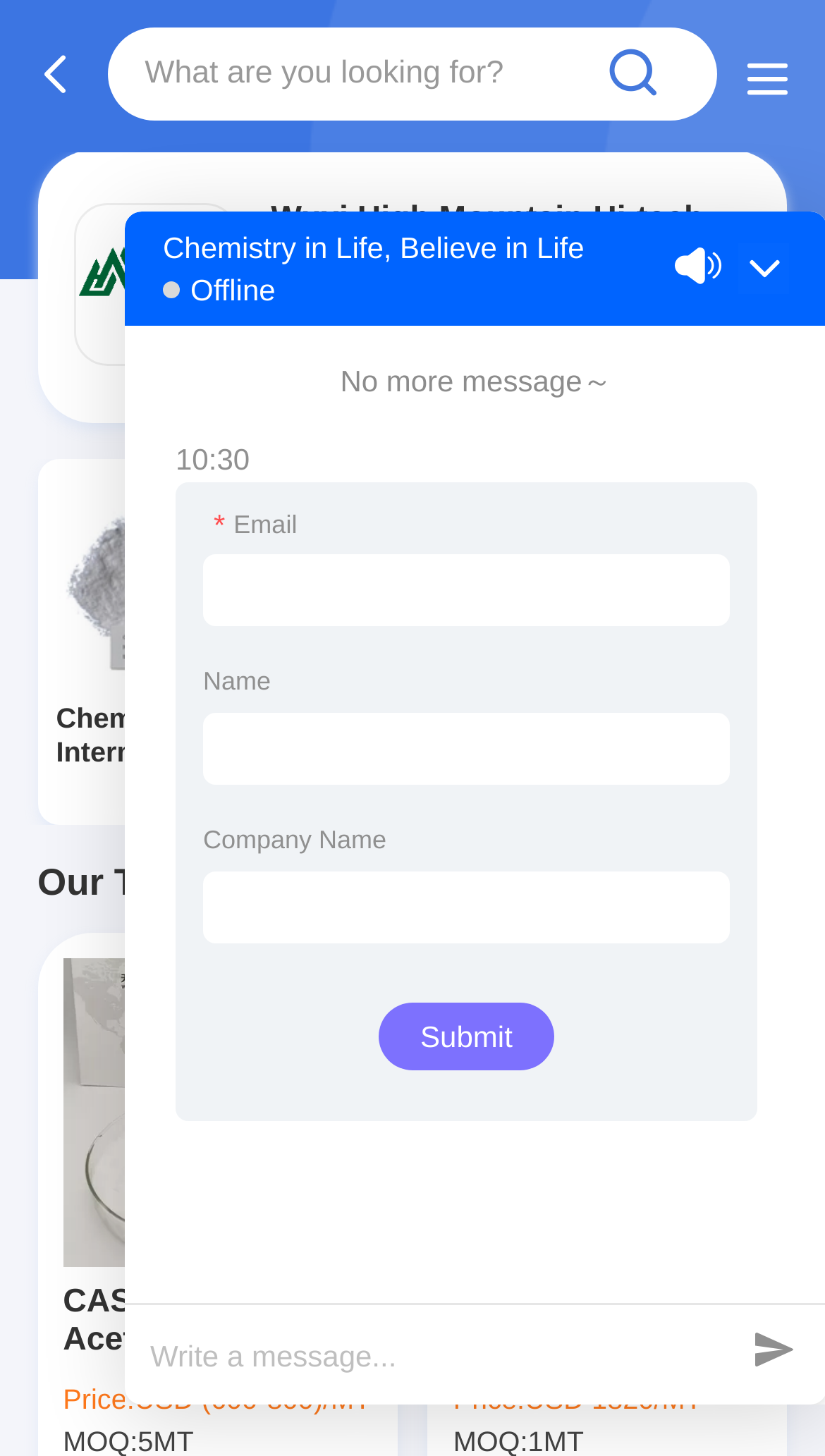Identify the bounding box coordinates of the area that should be clicked in order to complete the given instruction: "View 'auto' category". The bounding box coordinates should be four float numbers between 0 and 1, i.e., [left, top, right, bottom].

None